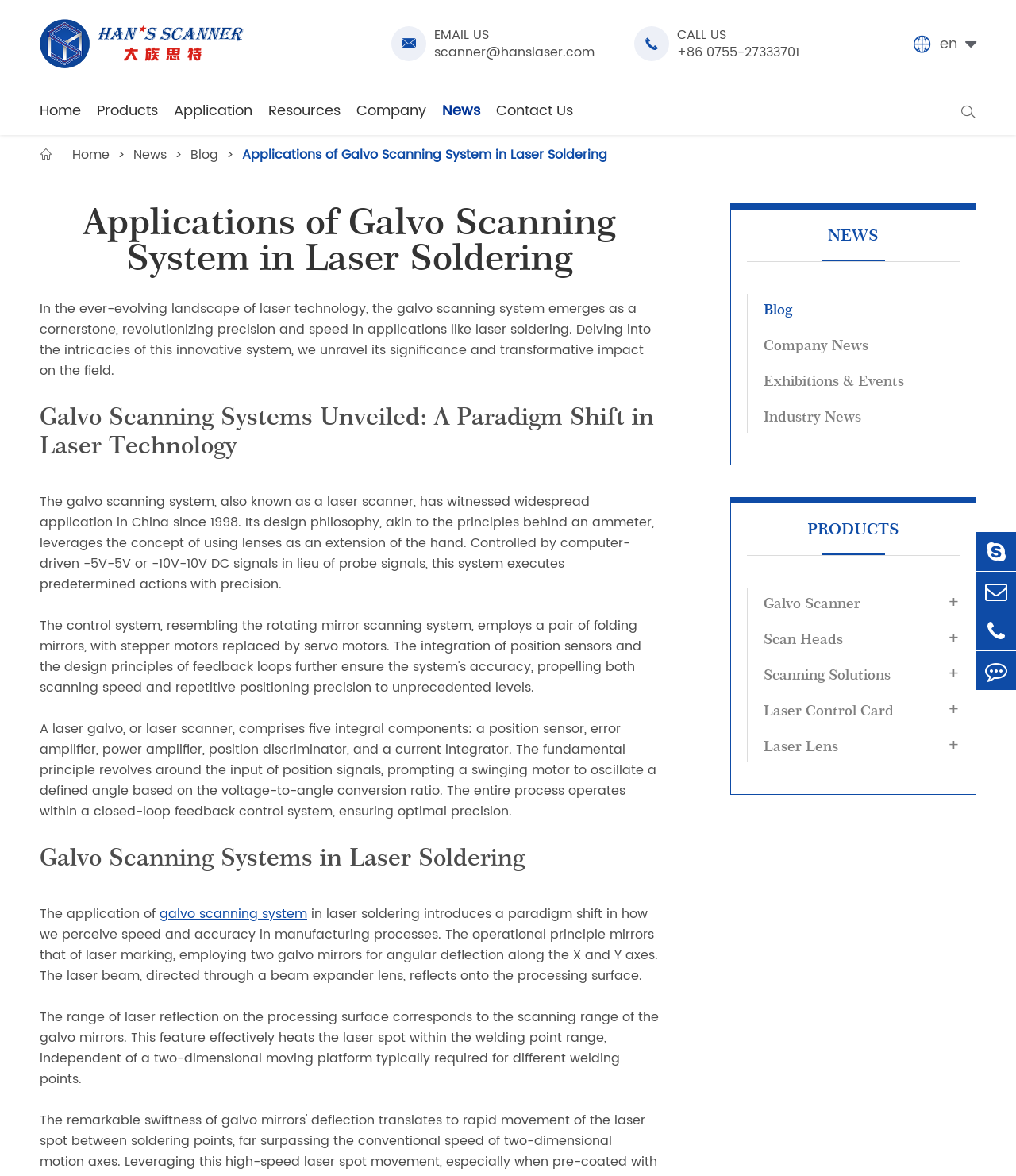Respond to the following query with just one word or a short phrase: 
What is the company name?

Shenzhen Hans Scanner S&T Co., Ltd.